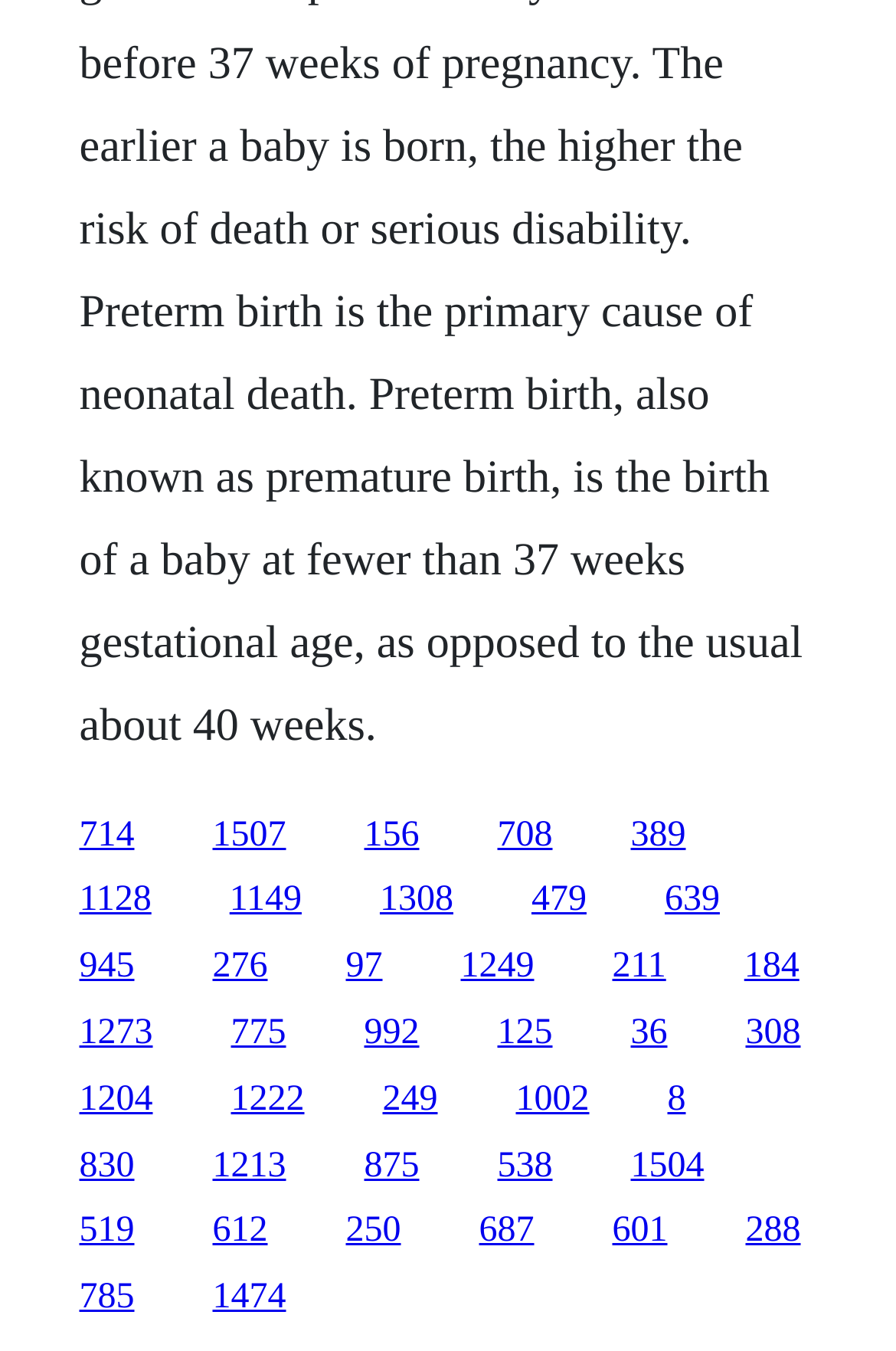Determine the bounding box coordinates of the region I should click to achieve the following instruction: "go to the ninth link". Ensure the bounding box coordinates are four float numbers between 0 and 1, i.e., [left, top, right, bottom].

[0.704, 0.603, 0.765, 0.632]